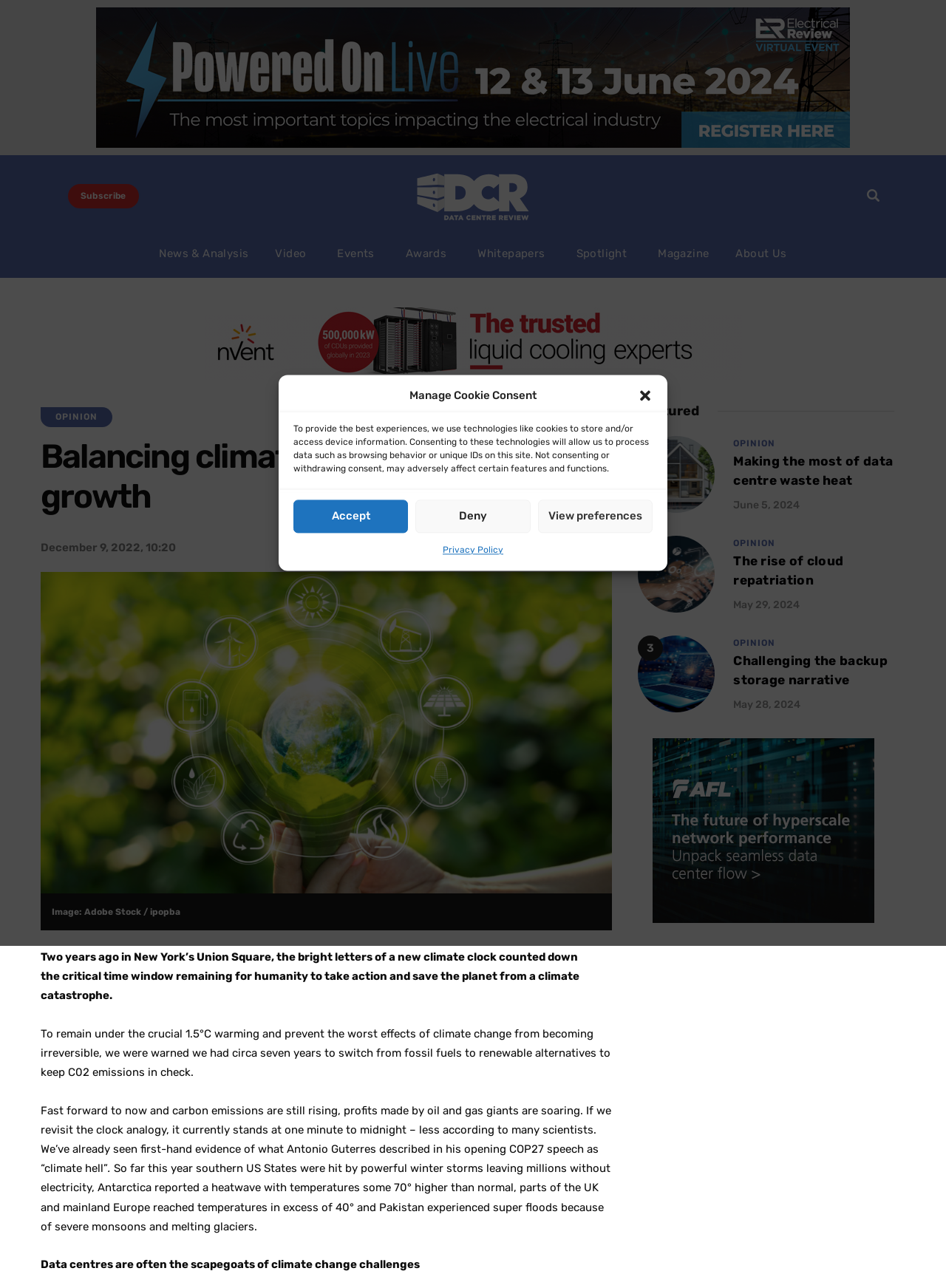Please respond in a single word or phrase: 
What is the topic of the article?

Climate change and data centre industry